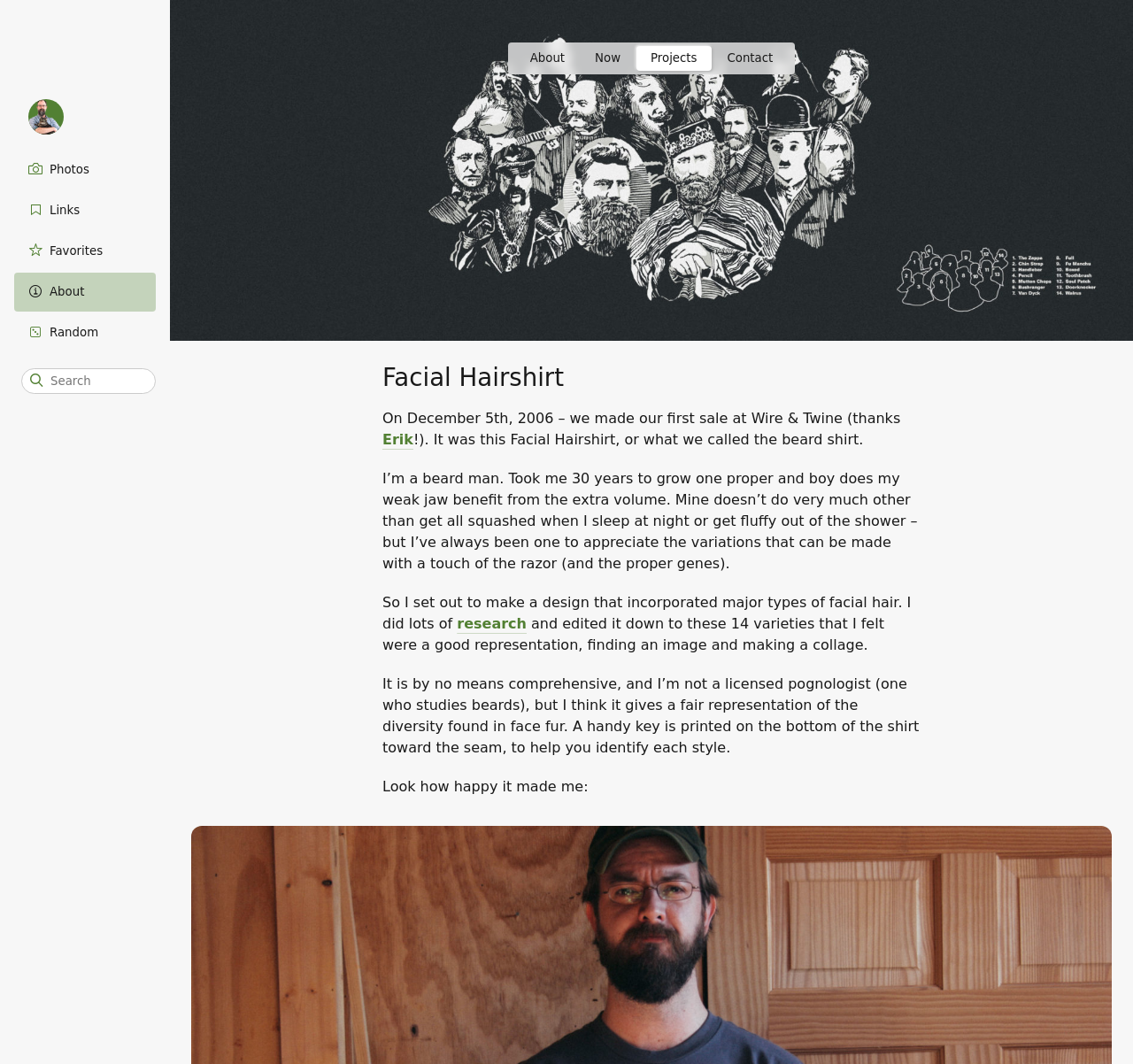How many types of facial hair are represented on the shirt?
Based on the visual details in the image, please answer the question thoroughly.

The answer can be found by reading the text on the webpage, which states that the author 'edited it down to these 14 varieties that I felt were a good representation'.